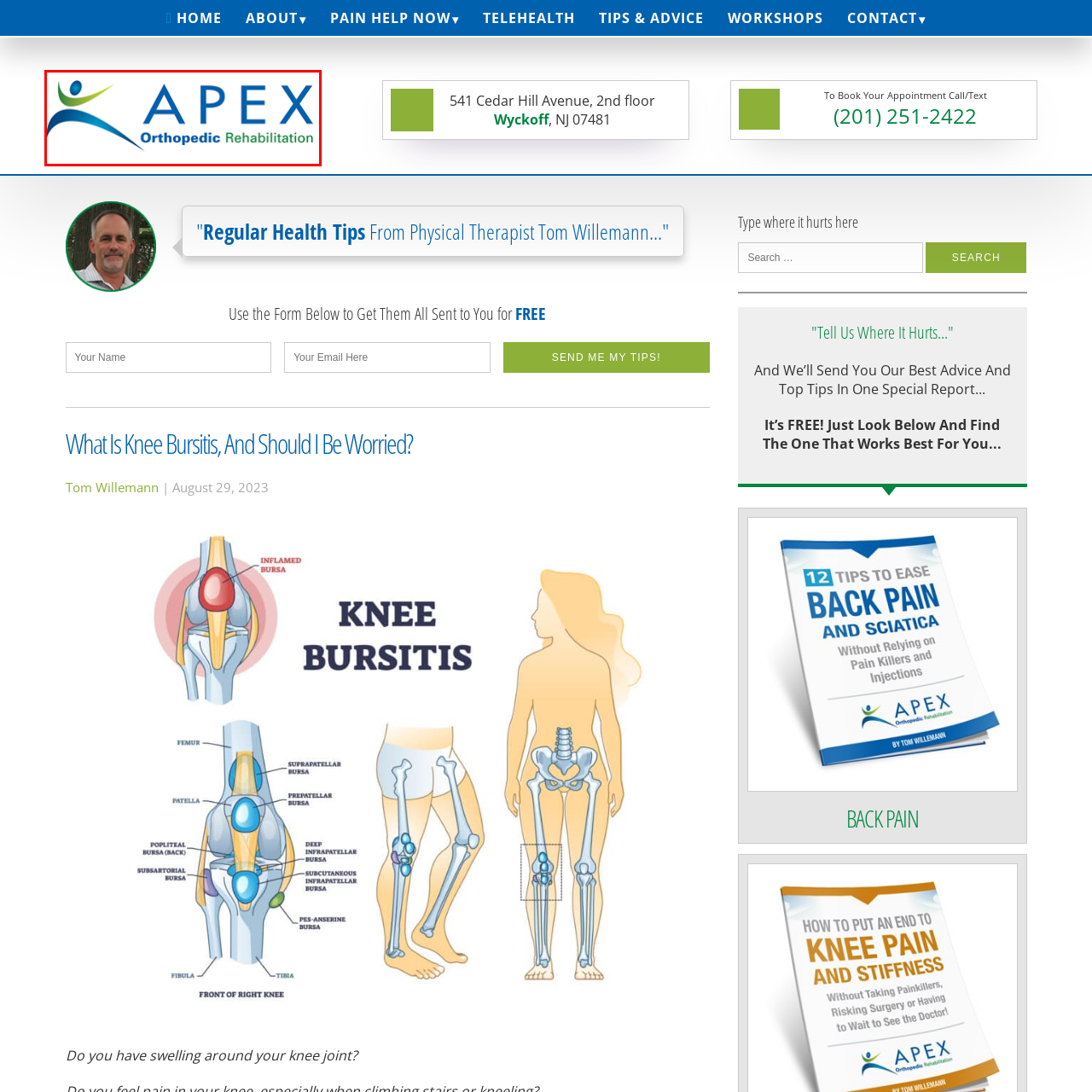Give a thorough and detailed account of the visual content inside the red-framed part of the image.

The image features the logo of Apex Orthopedic Rehabilitation, emphasizing a dynamic and health-focused design. The logo incorporates a stylized figure in motion, represented in green and blue, which symbolizes vitality and physical well-being. The text prominently displays the name "APEX" in bold blue font, with "Orthopedic Rehabilitation" written in a clean, green typeface underneath. This branding conveys a professional and supportive approach to orthopedic care and rehabilitation, reflecting the organization's commitment to helping individuals recover and maintain their mobility.